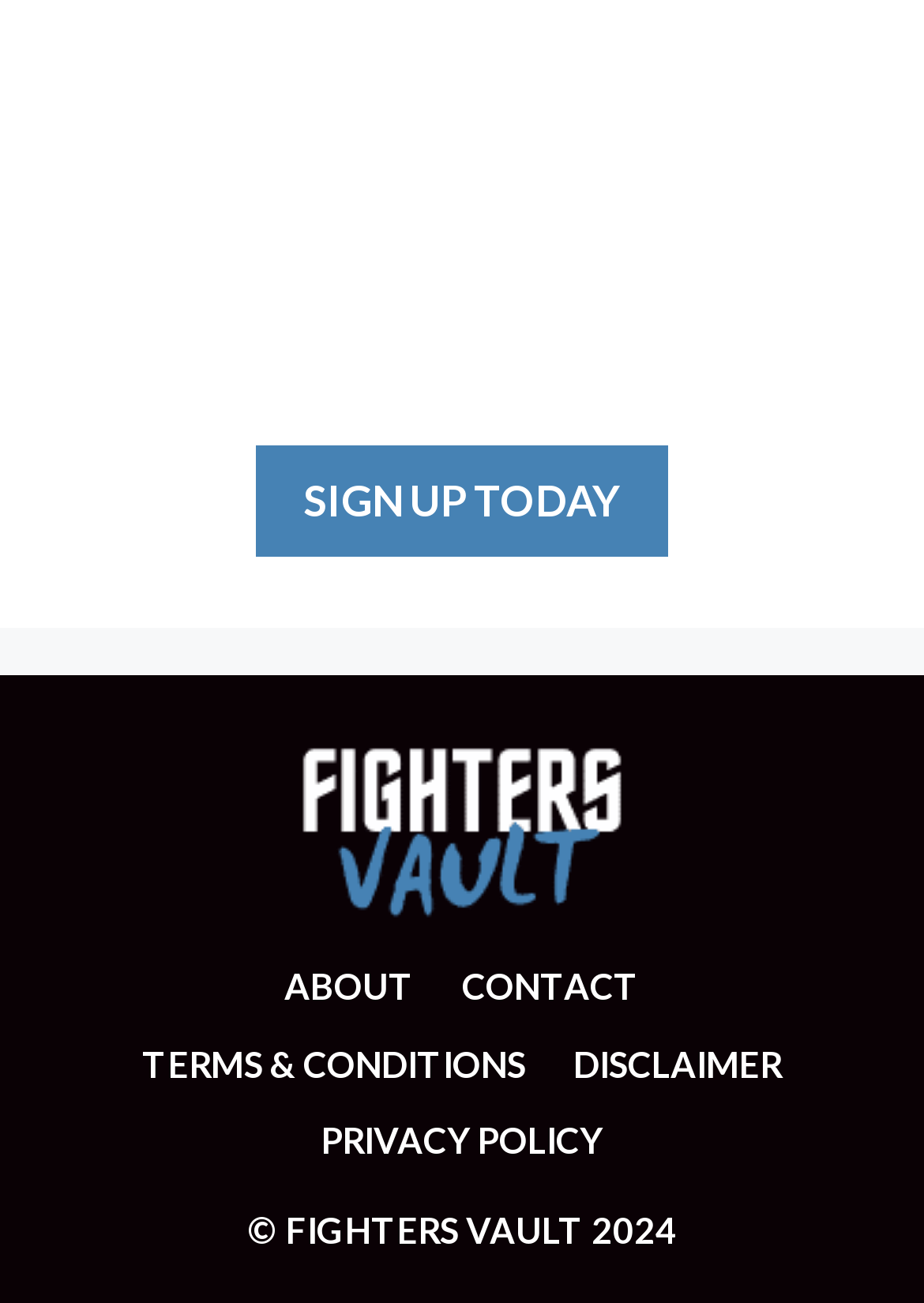Please answer the following question using a single word or phrase: How many images are on the page?

1